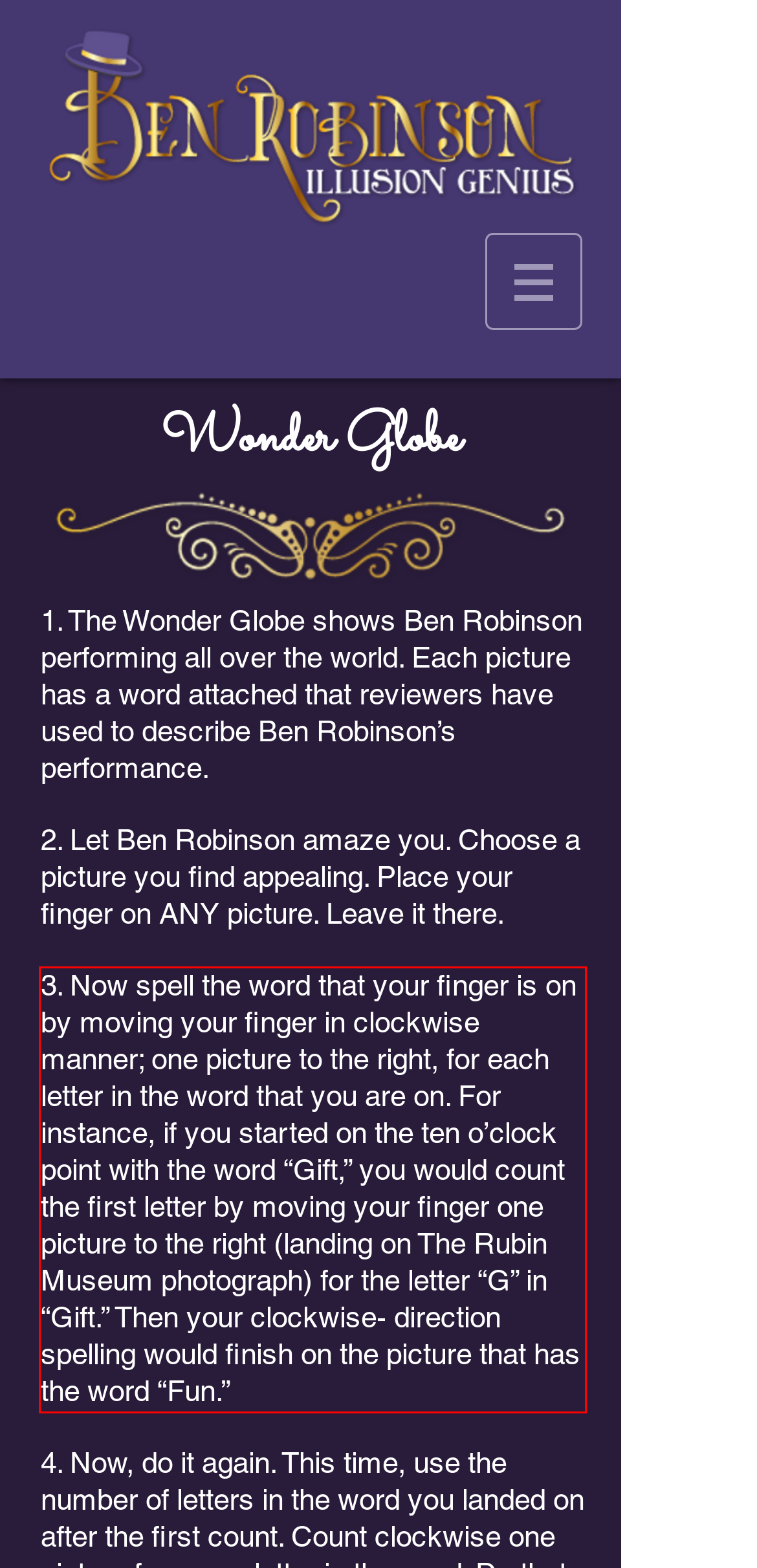Using the provided screenshot of a webpage, recognize and generate the text found within the red rectangle bounding box.

3. Now spell the word that your finger is on by moving your finger in clockwise manner; one picture to the right, for each letter in the word that you are on. For instance, if you started on the ten o’clock point with the word “Gift,” you would count the first letter by moving your finger one picture to the right (landing on The Rubin Museum photograph) for the letter “G” in “Gift.” Then your clockwise- direction spelling would finish on the picture that has the word “Fun.”